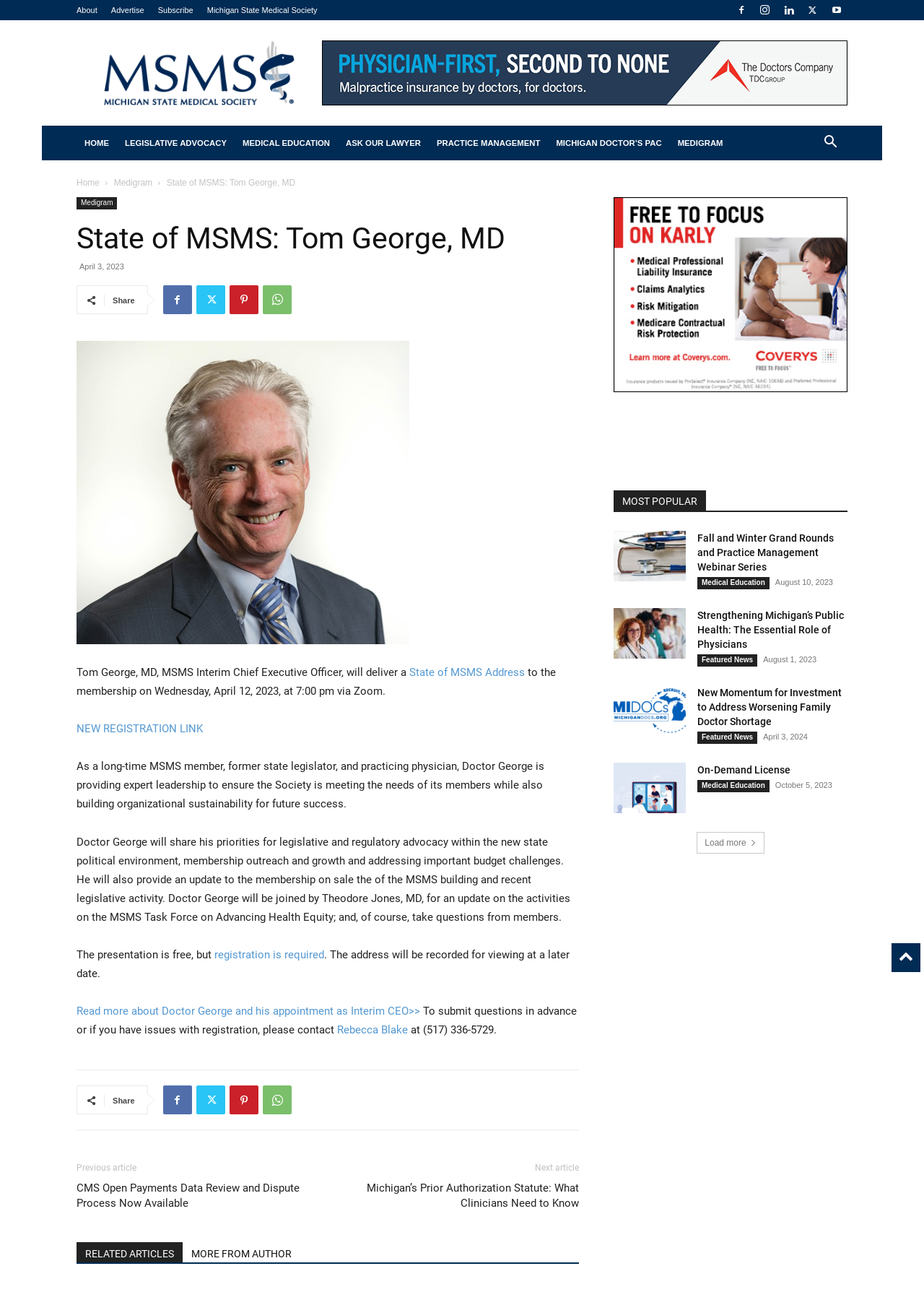Please pinpoint the bounding box coordinates for the region I should click to adhere to this instruction: "Read more about Doctor George and his appointment as Interim CEO".

[0.083, 0.77, 0.455, 0.78]